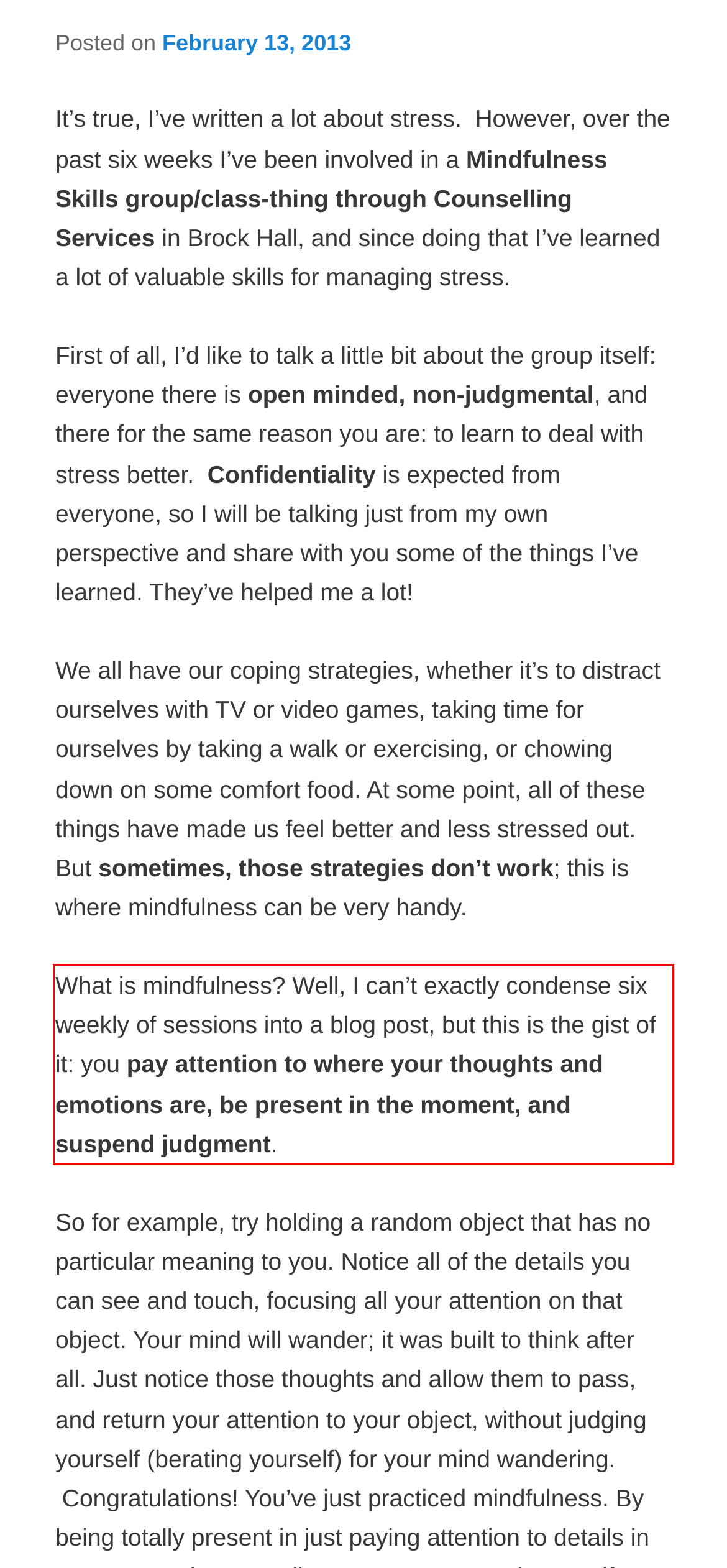You have a screenshot of a webpage with a red bounding box. Identify and extract the text content located inside the red bounding box.

What is mindfulness? Well, I can’t exactly condense six weekly of sessions into a blog post, but this is the gist of it: you pay attention to where your thoughts and emotions are, be present in the moment, and suspend judgment.